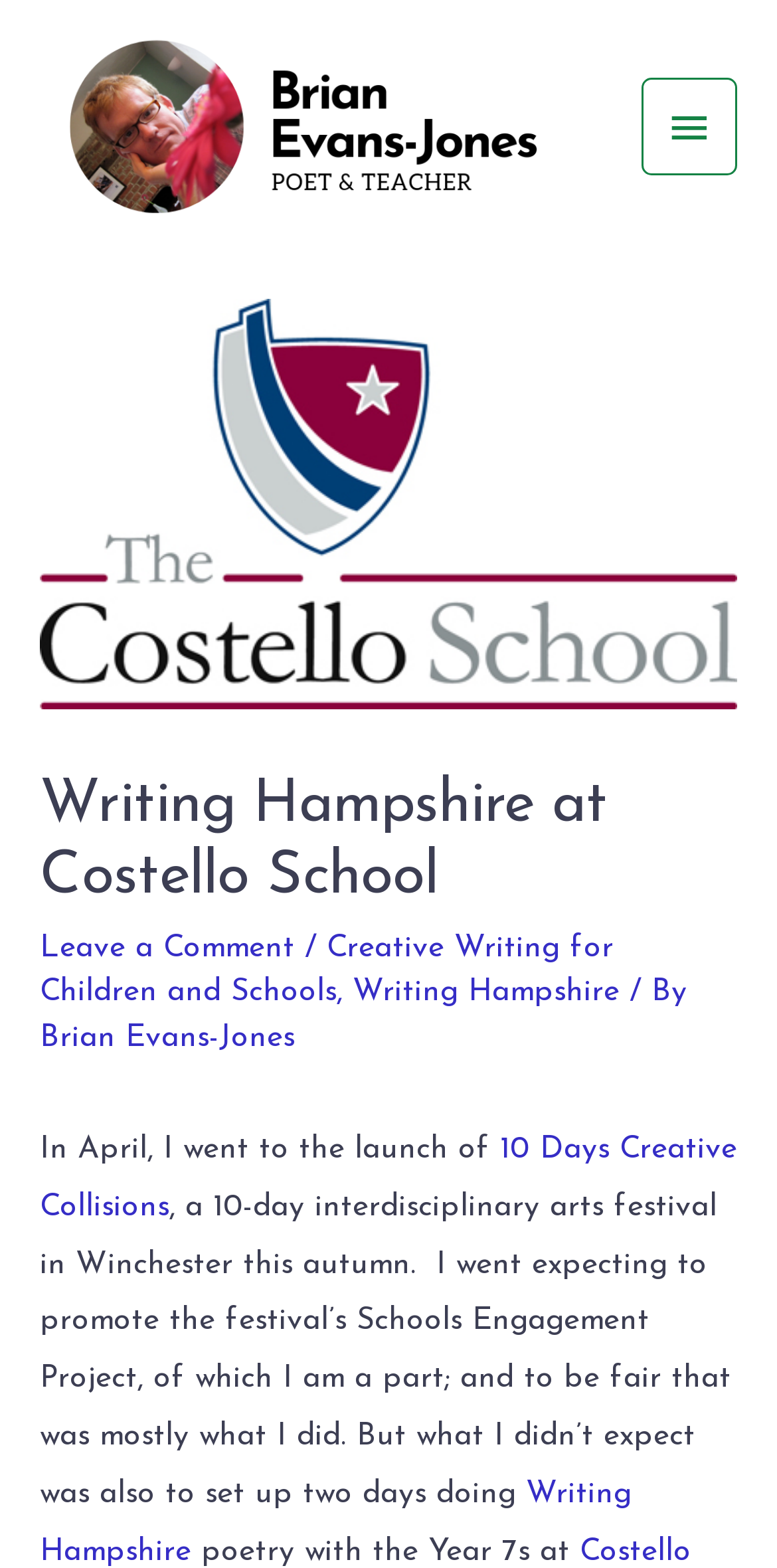Specify the bounding box coordinates of the element's region that should be clicked to achieve the following instruction: "Click the link to Brian Evans-Jones' homepage". The bounding box coordinates consist of four float numbers between 0 and 1, in the format [left, top, right, bottom].

[0.051, 0.069, 0.785, 0.089]